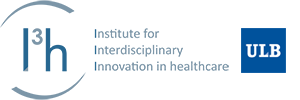Provide a comprehensive description of the image.

The image features the logo of the Institute for Interdisciplinary Innovation in Healthcare (I³H), prominently displaying the stylized text "I³H" alongside the full name of the institute. The design incorporates a circular element, emphasizing innovation and interdisciplinary collaboration. Beneath the logo, the phrase "Institute for Interdisciplinary Innovation in healthcare" reflects the institute's mission to advance scientific knowledge and innovative education within the healthcare sector. Accompanying the logo is the abbreviation "ULB," likely representing a university affiliation, further establishing the institute's academic foundation. The logo's clean lines and professional presentation convey a sense of credibility and commitment to fostering innovation in healthcare.